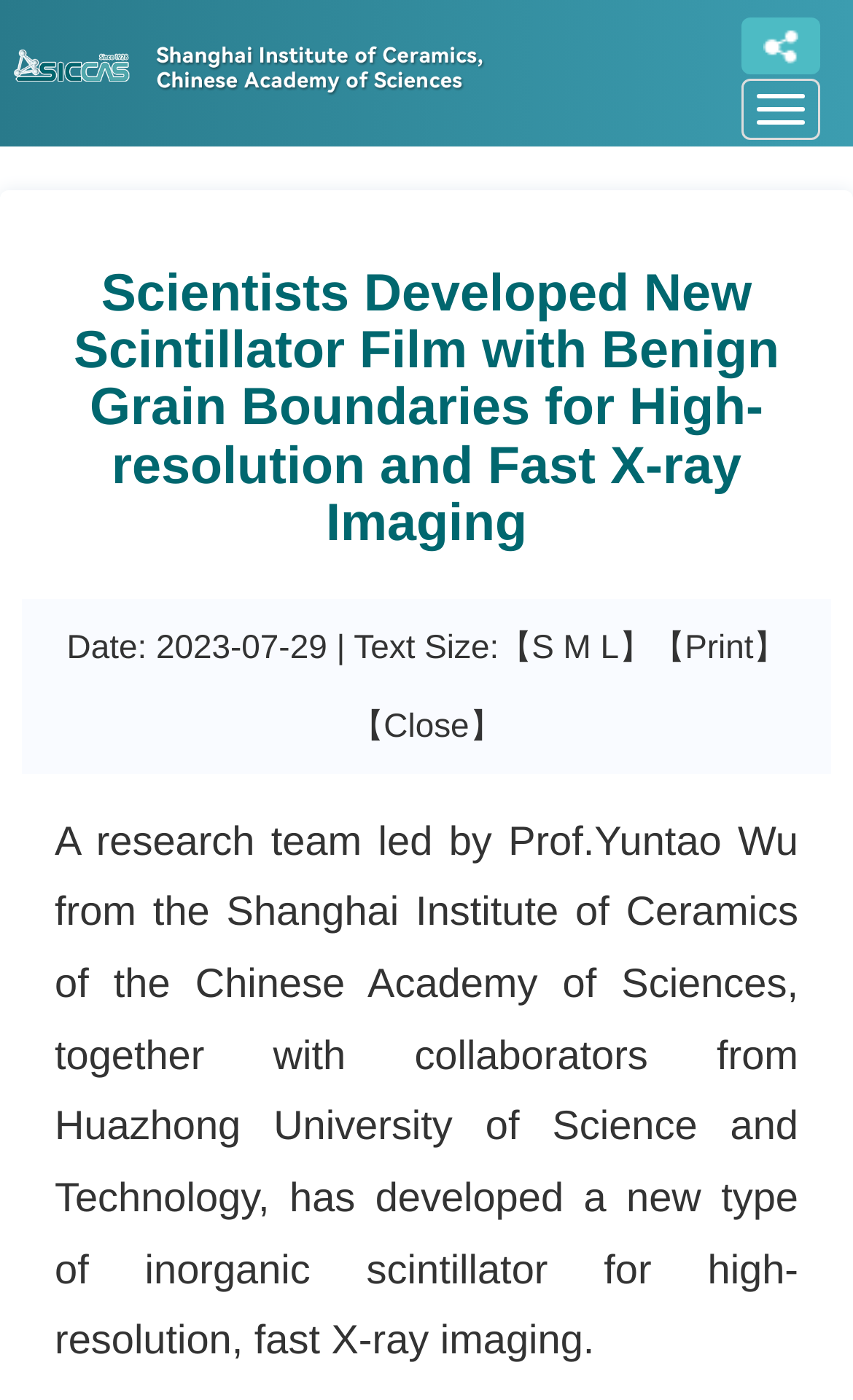Identify the bounding box for the given UI element using the description provided. Coordinates should be in the format (top-left x, top-left y, bottom-right x, bottom-right y) and must be between 0 and 1. Here is the description: 【Print】

[0.764, 0.449, 0.922, 0.476]